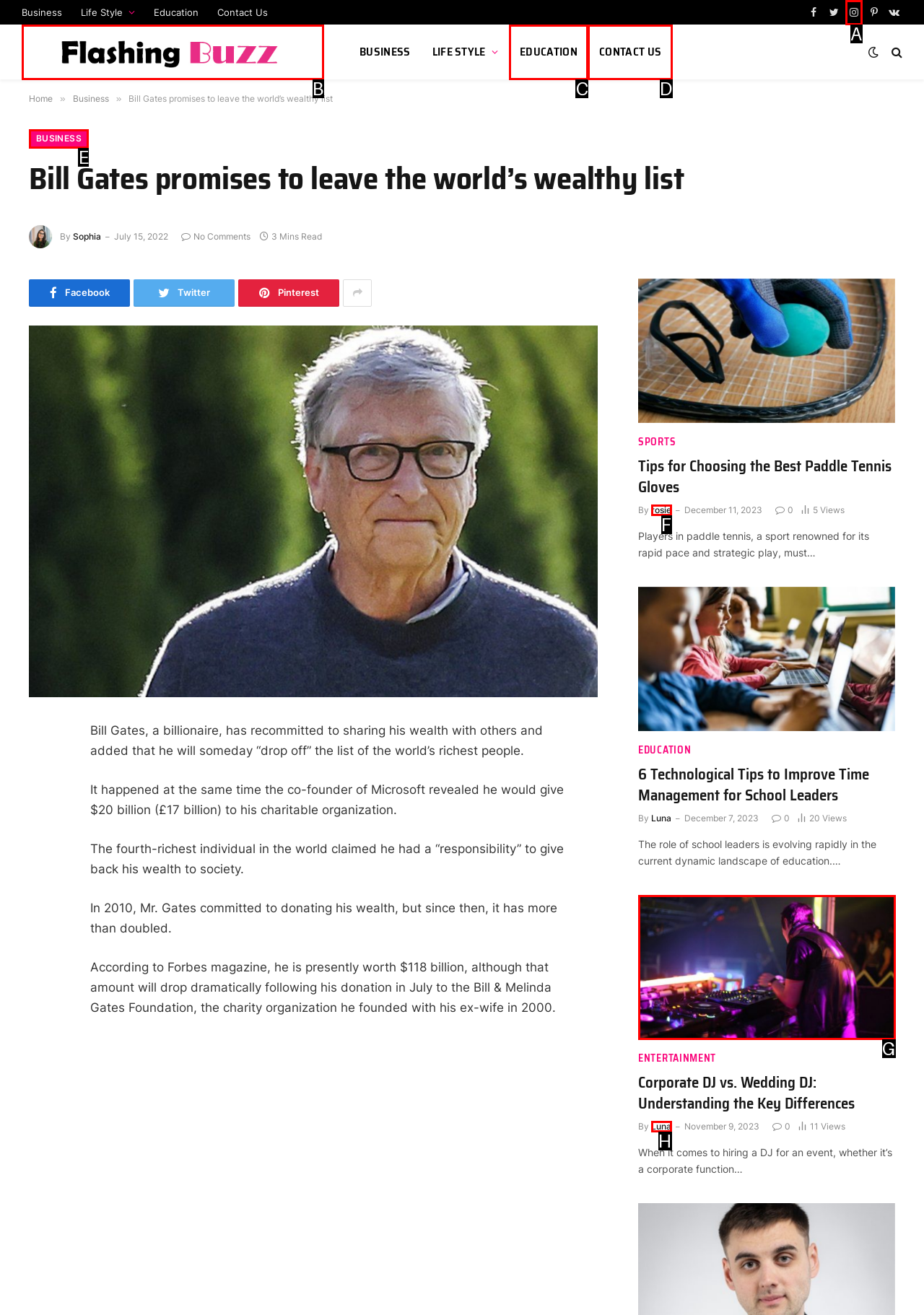Using the description: parent_node: BUSINESS title="Flashing Buzz"
Identify the letter of the corresponding UI element from the choices available.

B